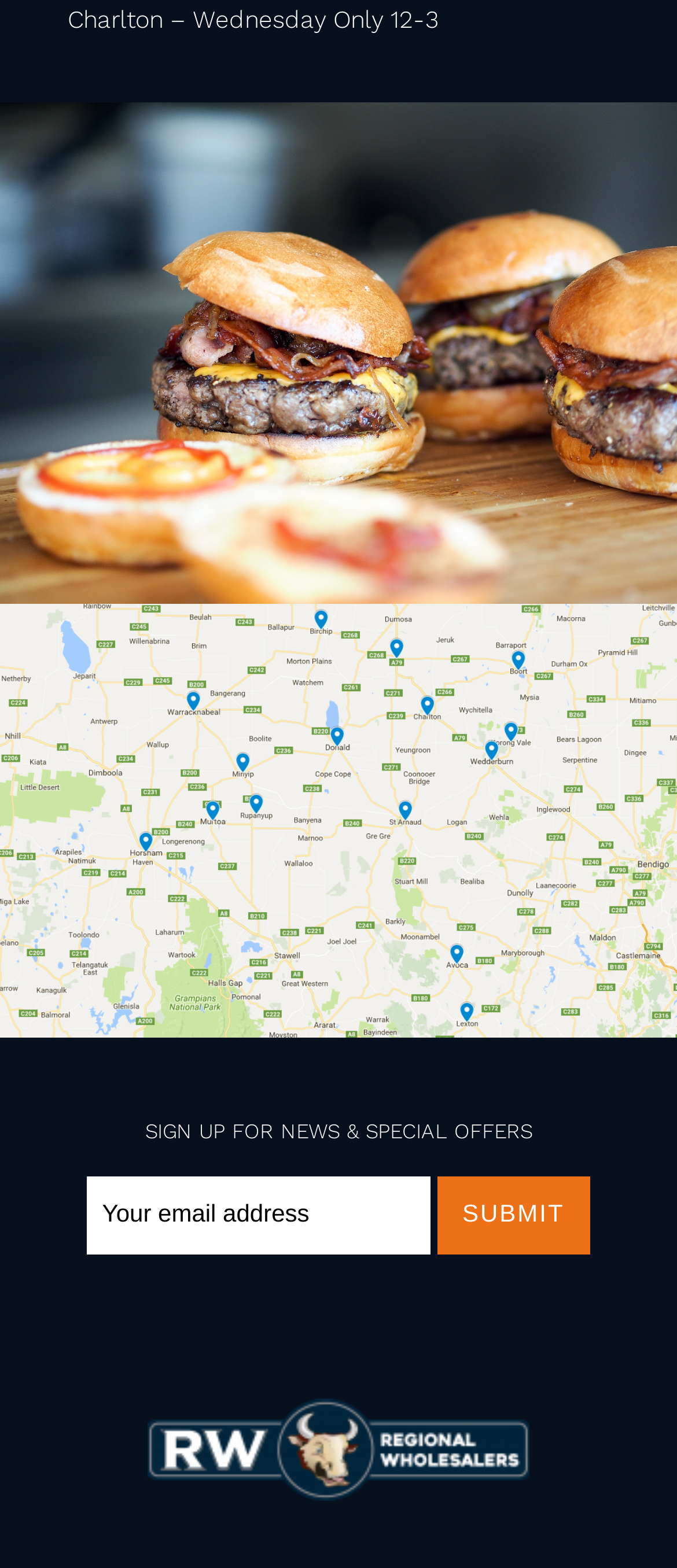Refer to the image and answer the question with as much detail as possible: What happens when the SUBMIT button is clicked?

The presence of a SUBMIT button next to the textbox and the StaticText element 'Your email address' suggests that when the SUBMIT button is clicked, the entered email address will be submitted.